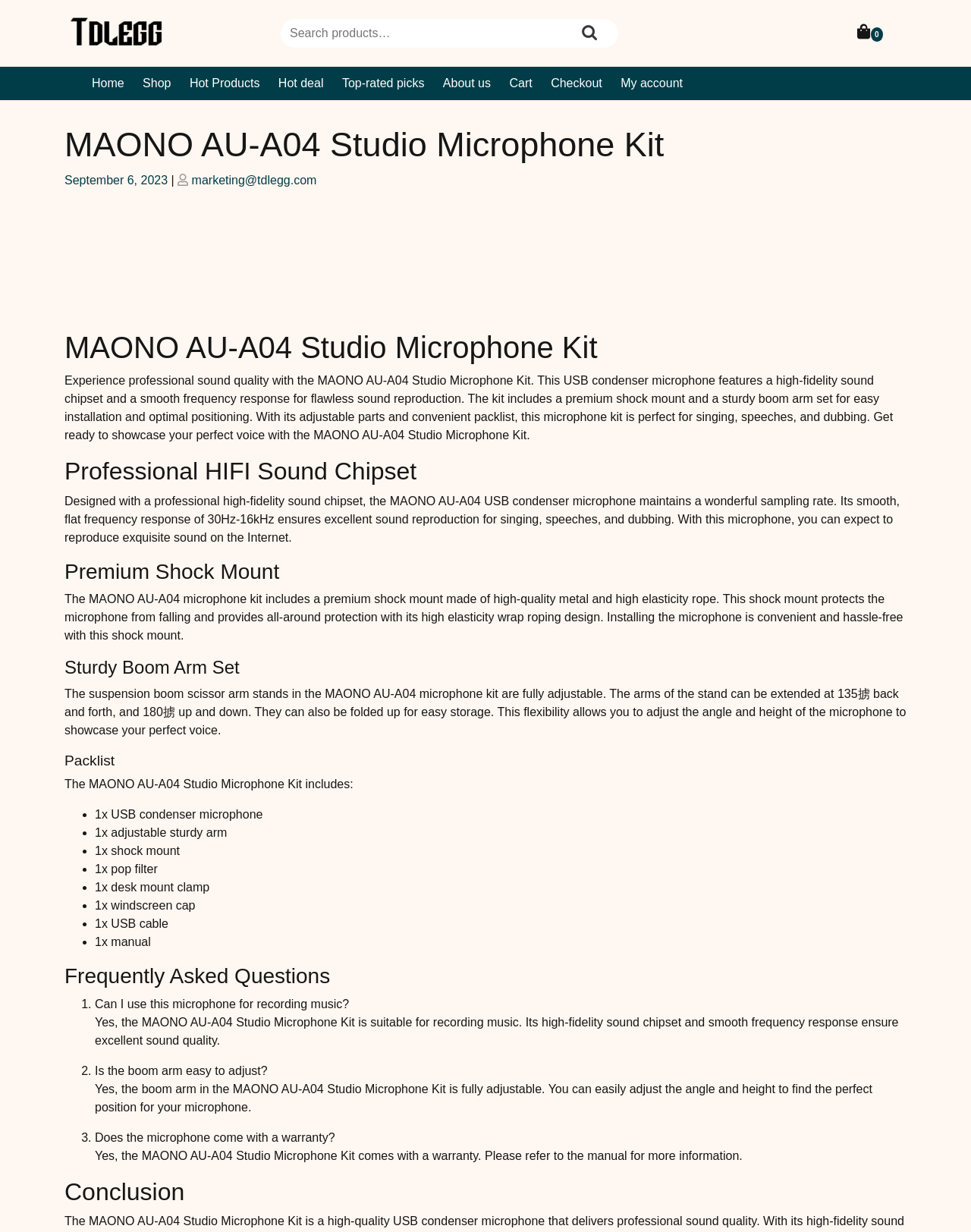Locate the bounding box coordinates of the area where you should click to accomplish the instruction: "Check the Cart".

[0.517, 0.054, 0.556, 0.082]